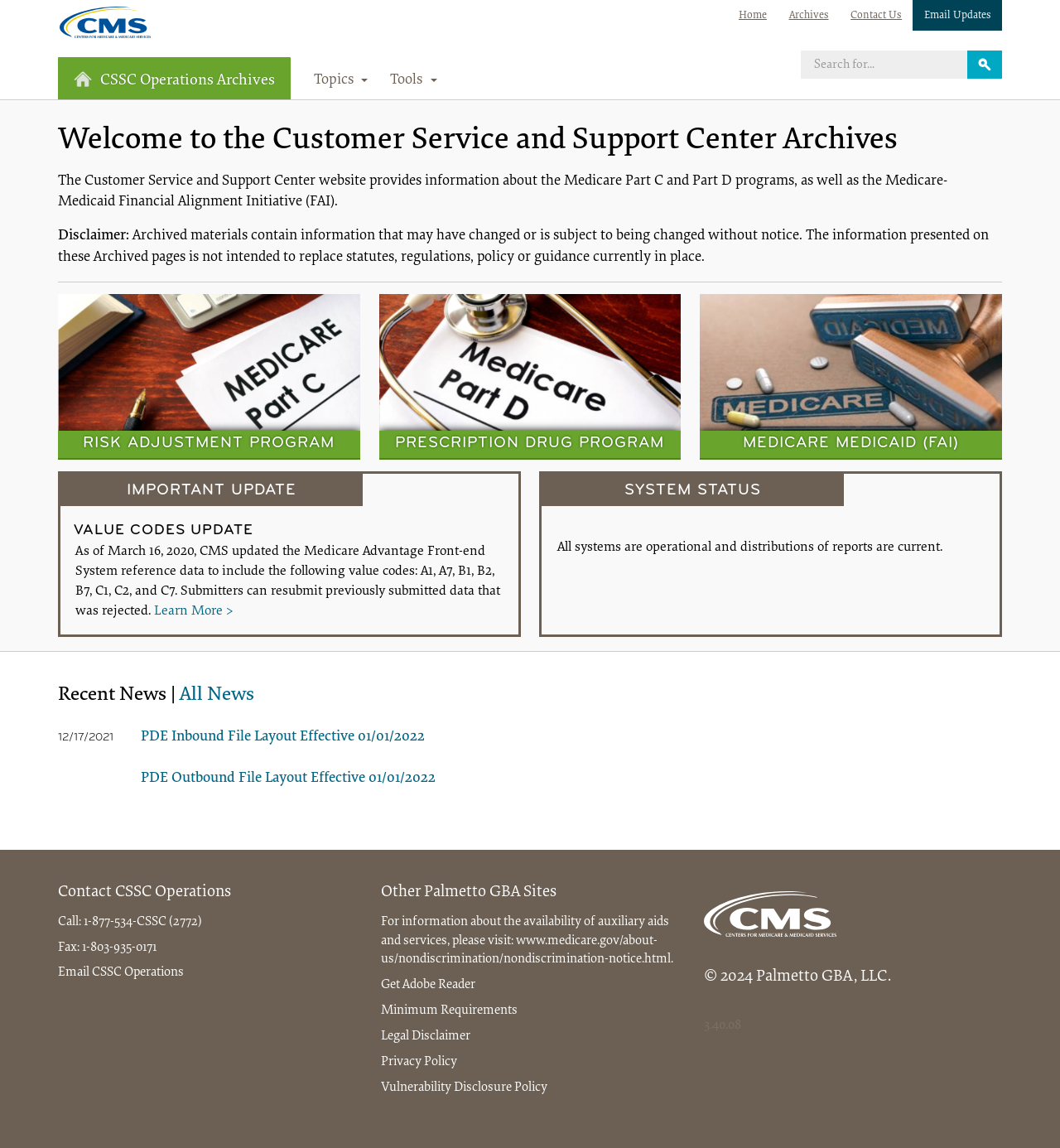Please answer the following question using a single word or phrase: 
What is the version number at the bottom of the webpage?

3.40.08